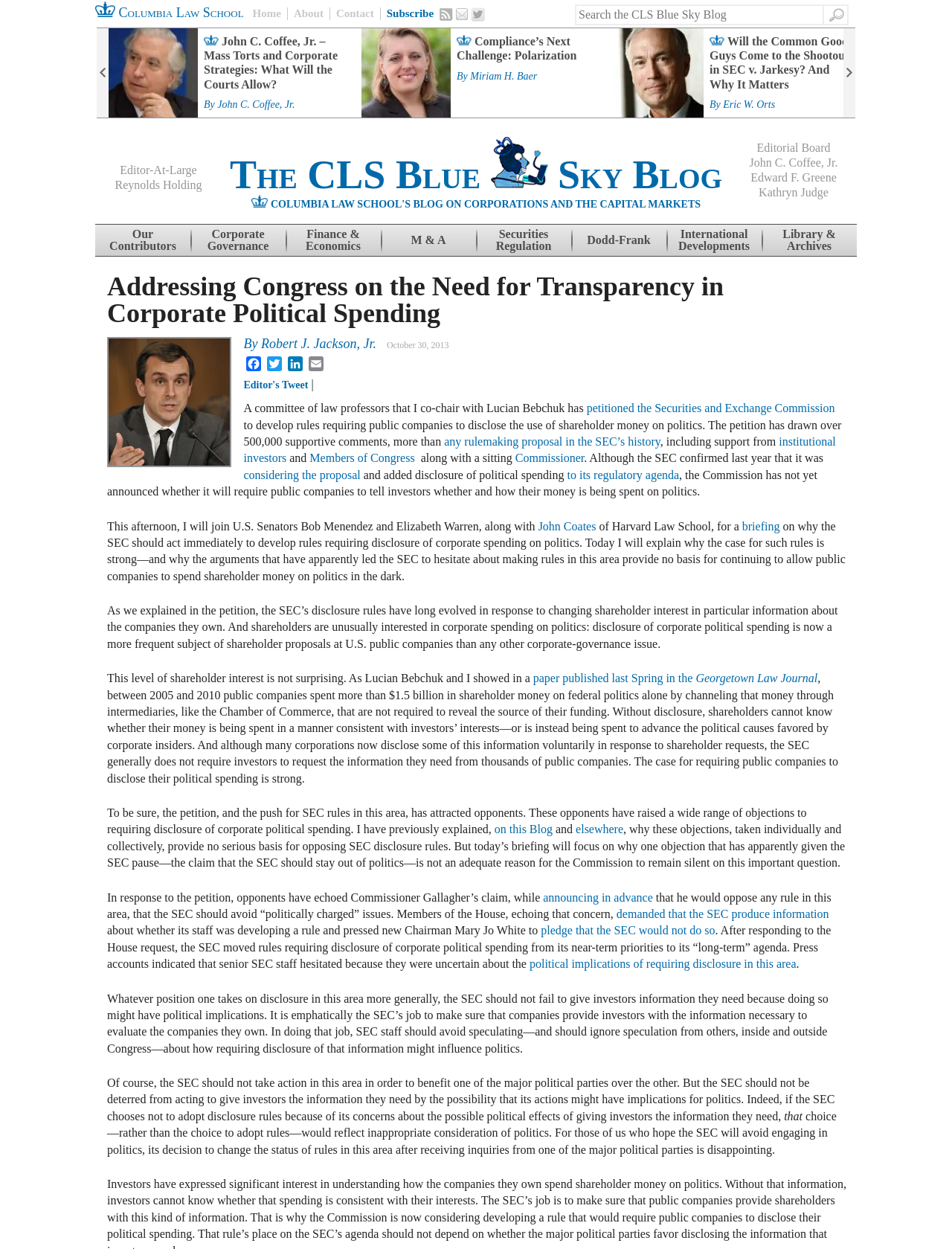Could you please study the image and provide a detailed answer to the question:
How many supportive comments did the petition receive?

I read the text of the blog post and found that it mentions that the petition has drawn over 500,000 supportive comments, more than any rulemaking proposal in the SEC’s history.